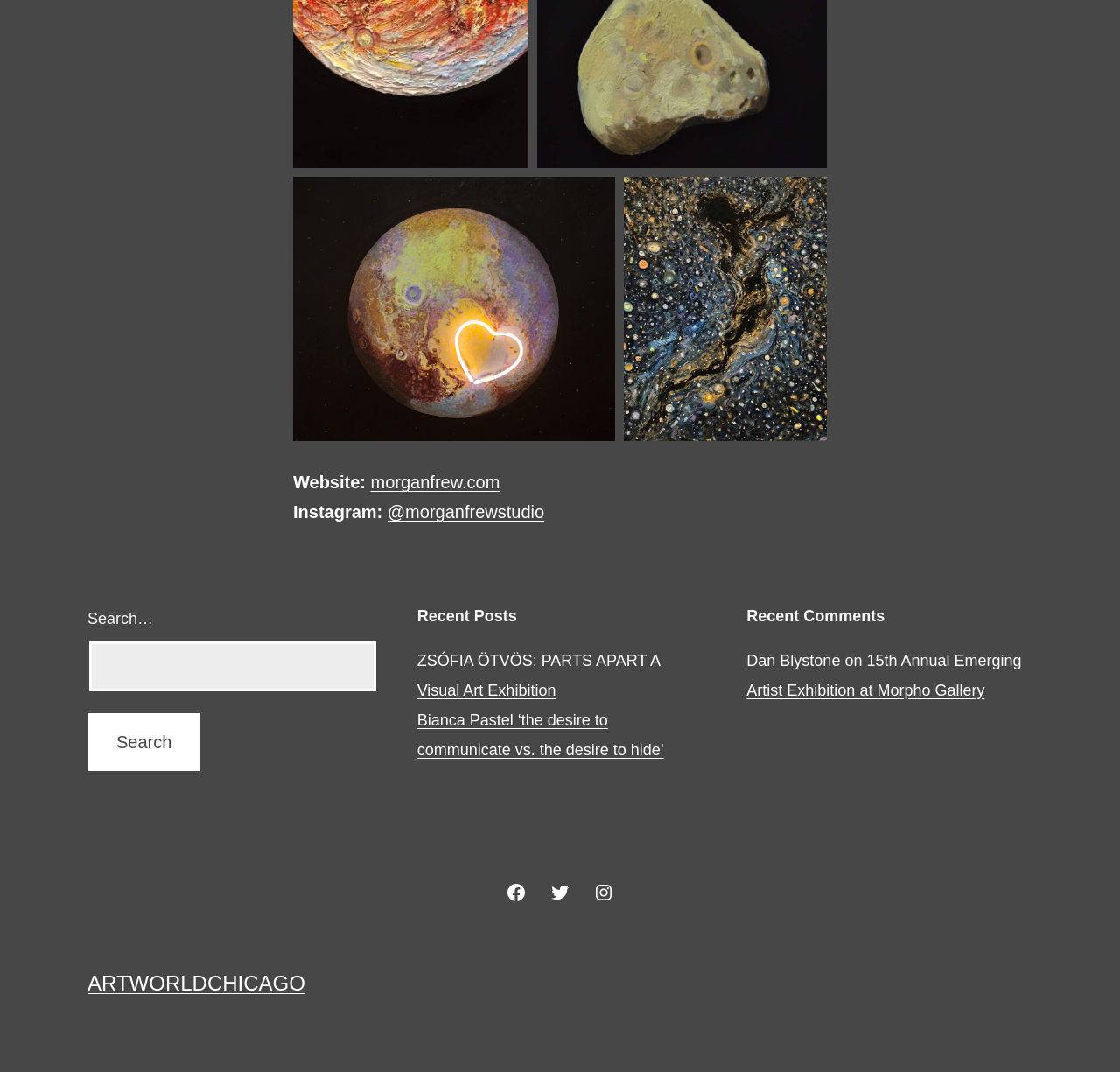Kindly provide the bounding box coordinates of the section you need to click on to fulfill the given instruction: "Search for something".

[0.08, 0.598, 0.336, 0.645]